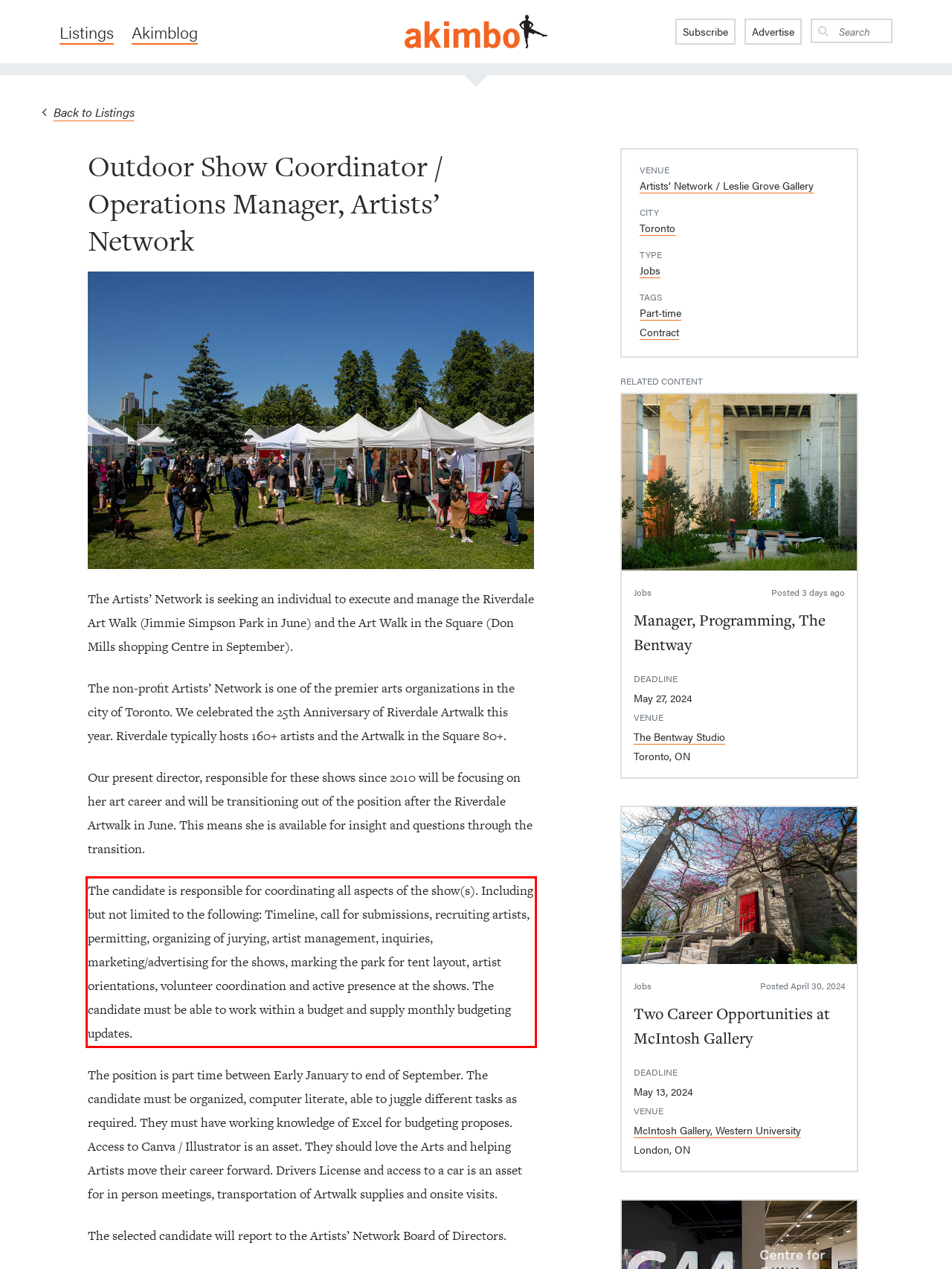Look at the webpage screenshot and recognize the text inside the red bounding box.

The candidate is responsible for coordinating all aspects of the show(s). Including but not limited to the following: Timeline, call for submissions, recruiting artists, permitting, organizing of jurying, artist management, inquiries, marketing/advertising for the shows, marking the park for tent layout, artist orientations, volunteer coordination and active presence at the shows. The candidate must be able to work within a budget and supply monthly budgeting updates.